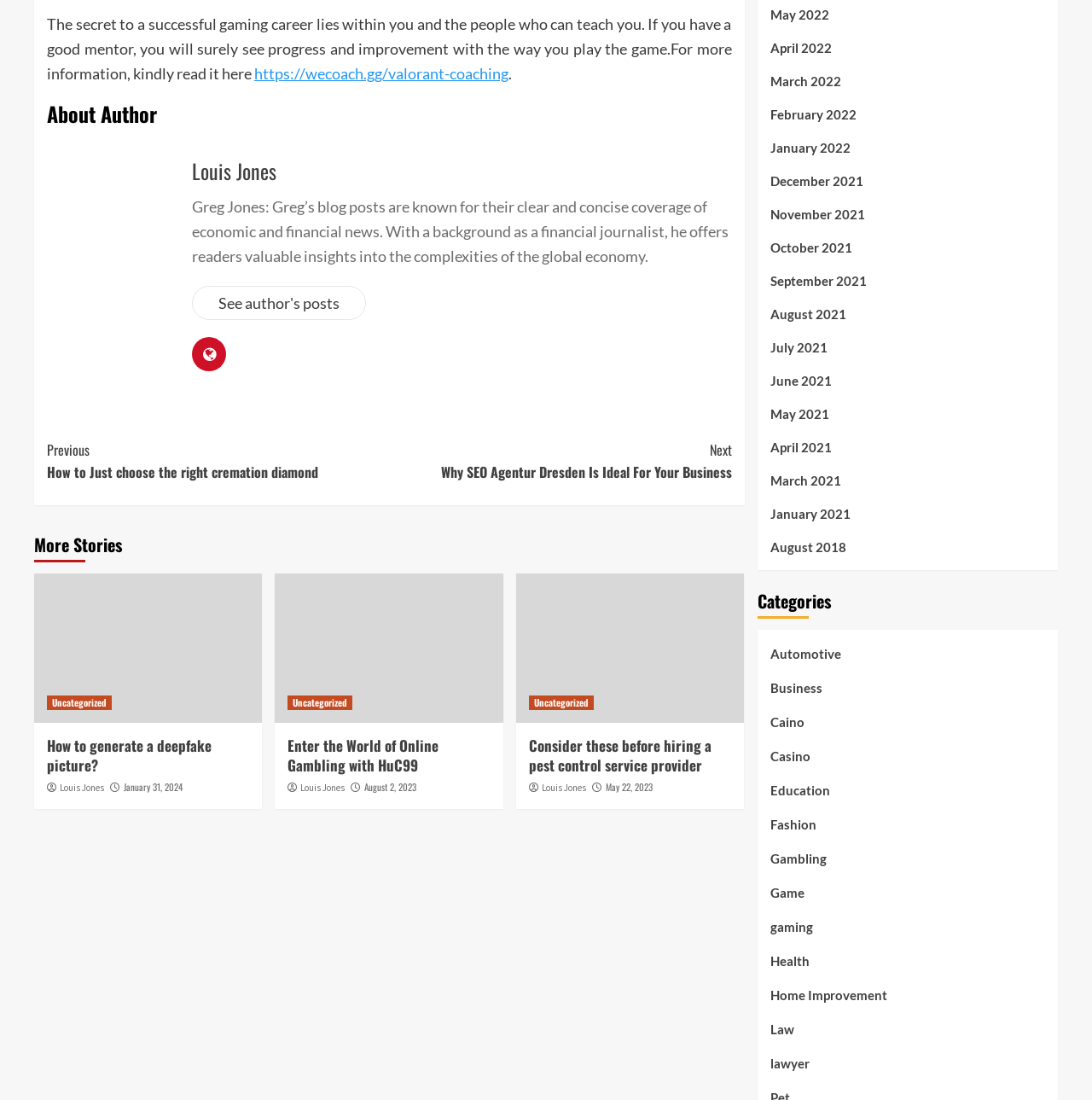Please determine the bounding box coordinates of the clickable area required to carry out the following instruction: "Explore the category of gaming". The coordinates must be four float numbers between 0 and 1, represented as [left, top, right, bottom].

[0.705, 0.833, 0.744, 0.863]